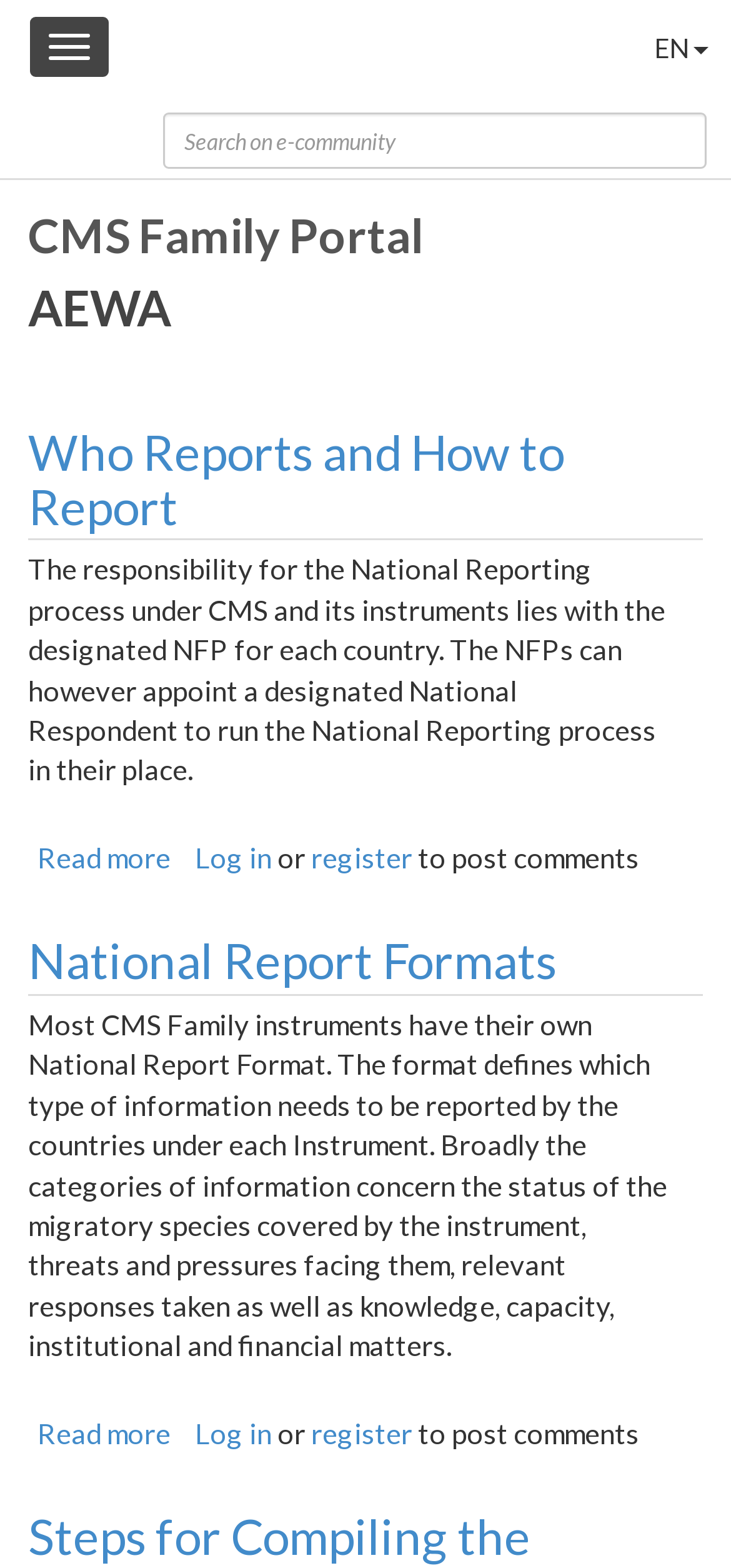Locate the bounding box coordinates of the clickable region necessary to complete the following instruction: "Log in". Provide the coordinates in the format of four float numbers between 0 and 1, i.e., [left, top, right, bottom].

[0.267, 0.536, 0.372, 0.557]